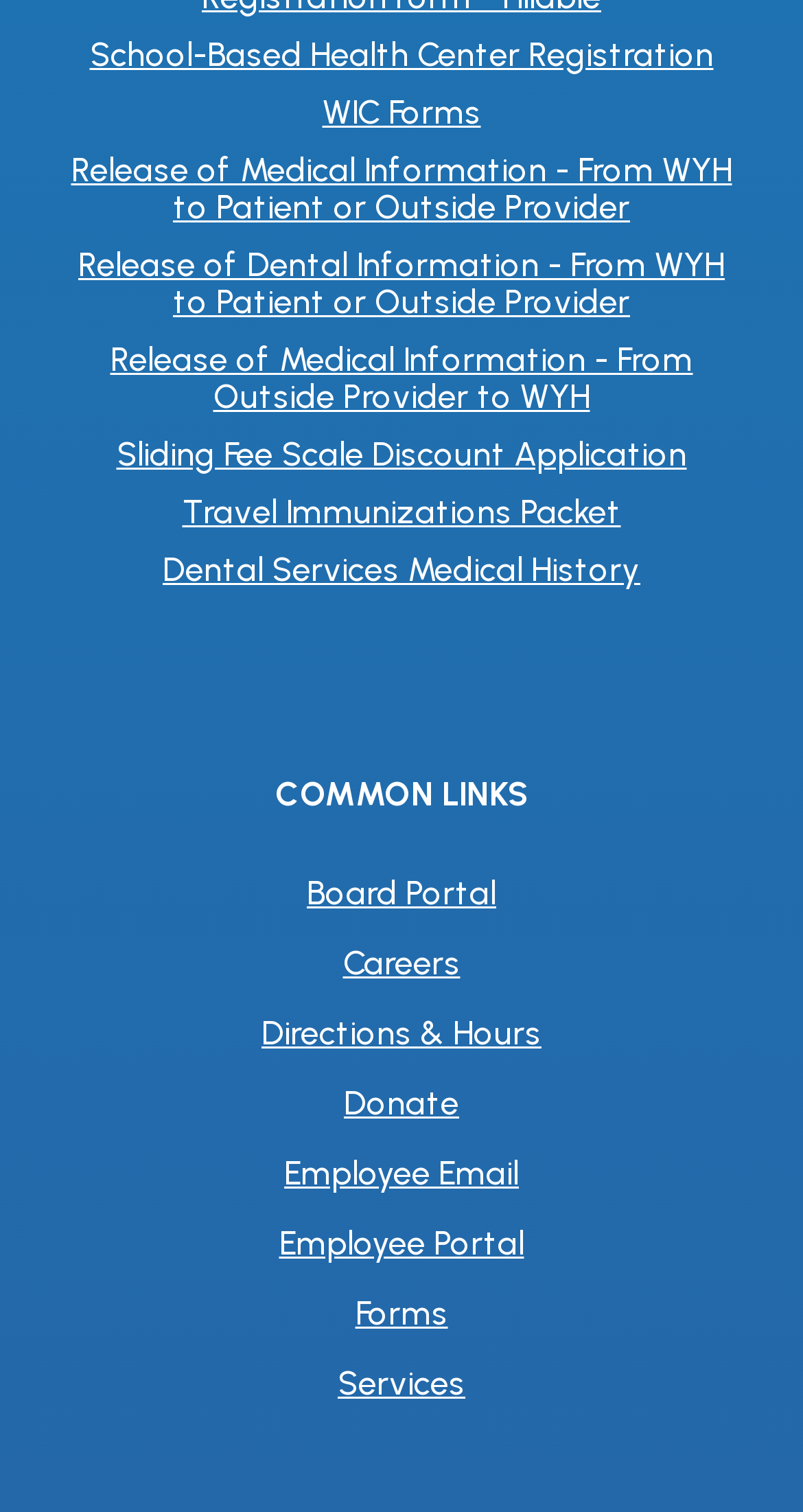Is there a link to donate on this webpage?
Using the image as a reference, answer with just one word or a short phrase.

Yes